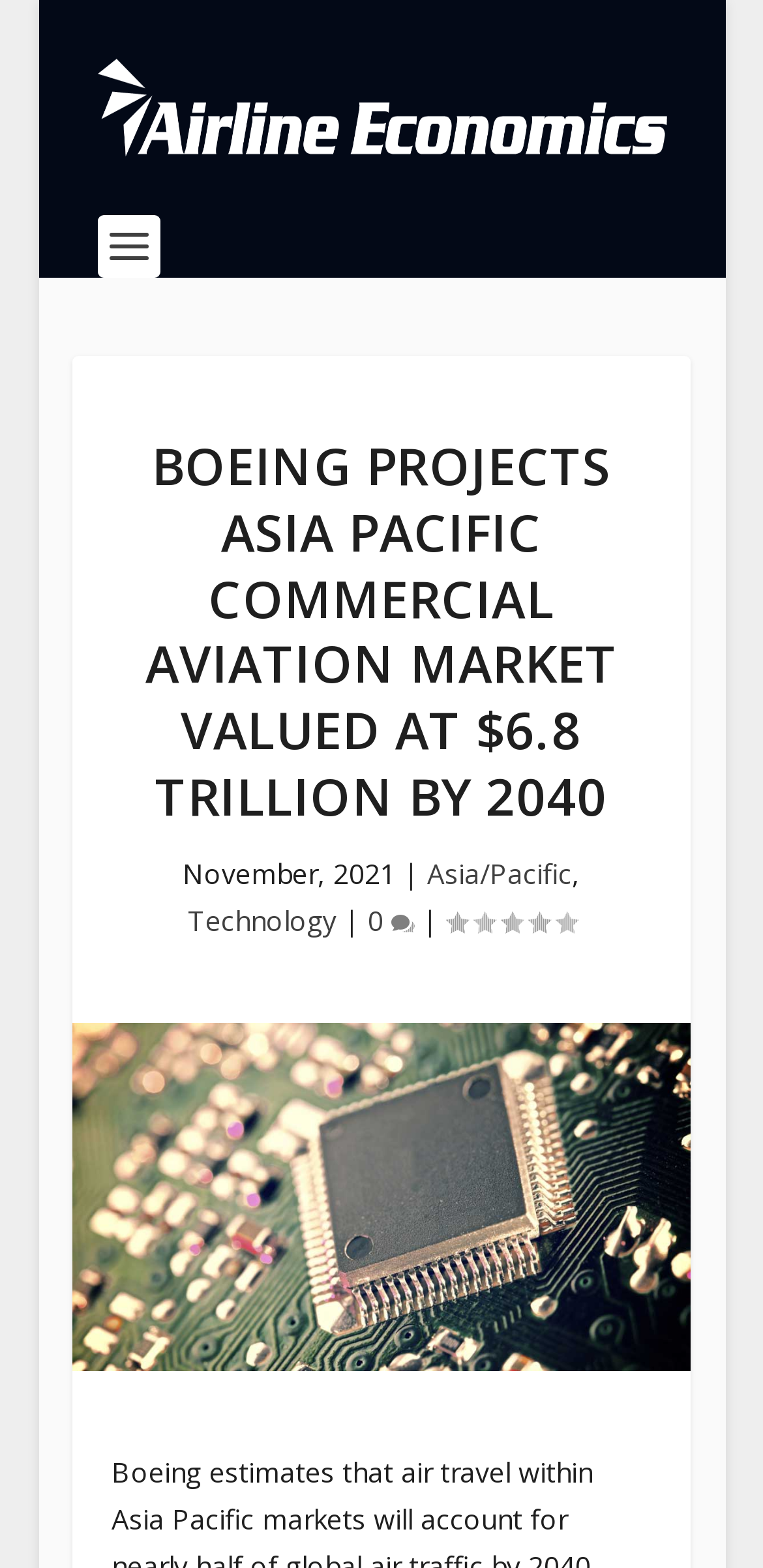Provide an in-depth caption for the webpage.

The webpage is about an aviation news article, specifically discussing Boeing's projection of the Asia Pacific commercial aviation market valued at $6.8 trillion by 2040. 

At the top of the page, there is a logo or icon representing "Aviation News" accompanied by a link with the same text. Below this, a prominent heading displays the title of the article in bold font. 

To the right of the heading, there is a section containing metadata about the article, including the date "November, 2021", a separator, and links to categories "Asia/Pacific" and "Technology". 

Further to the right, there is a link with a comment count icon and a rating indicator showing a score of 0.00. 

Below the metadata section, a large image takes up most of the width of the page, illustrating the article's topic.